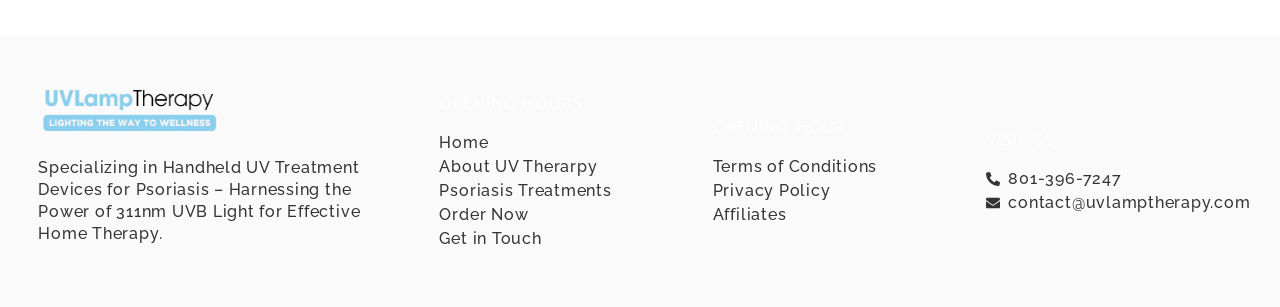Highlight the bounding box coordinates of the element you need to click to perform the following instruction: "Learn about UV Therapy."

[0.343, 0.509, 0.51, 0.58]